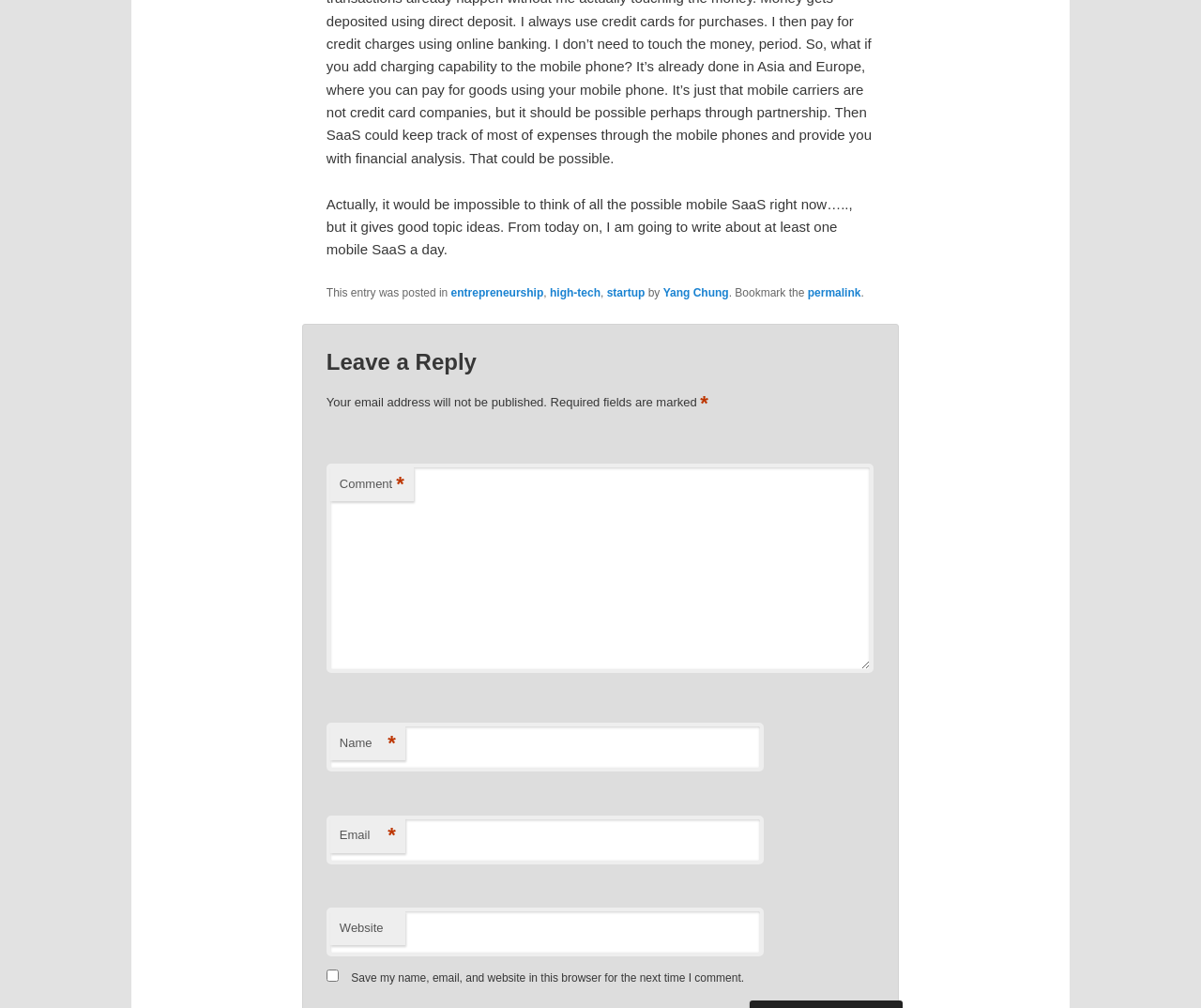What categories is the post related to?
Please respond to the question with a detailed and thorough explanation.

The categories related to the post can be found in the footer section, where it is written 'This entry was posted in entrepreneurship, high-tech, startup ...'.